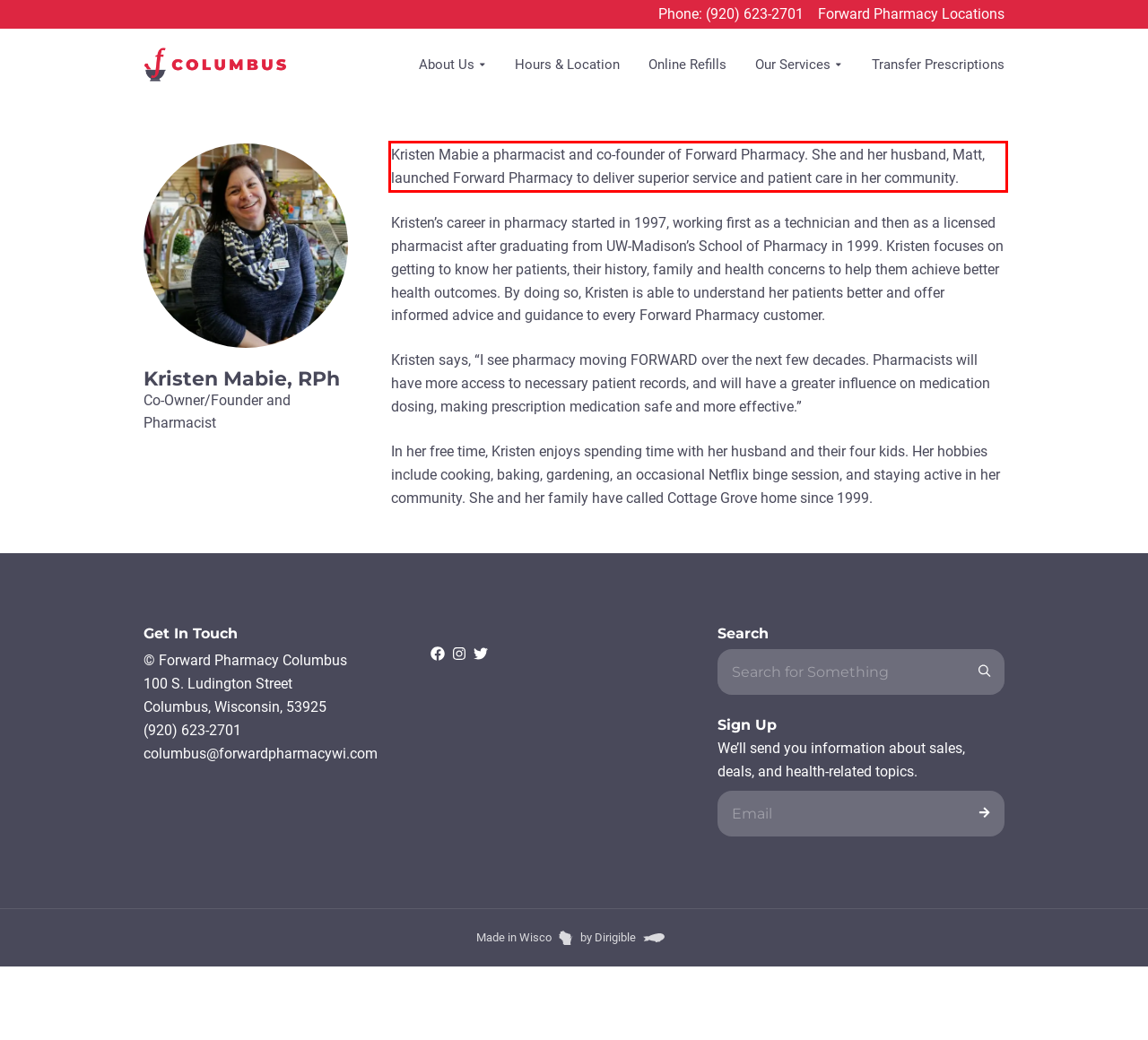Please perform OCR on the UI element surrounded by the red bounding box in the given webpage screenshot and extract its text content.

Kristen Mabie a pharmacist and co-founder of Forward Pharmacy. She and her husband, Matt, launched Forward Pharmacy to deliver superior service and patient care in her community.